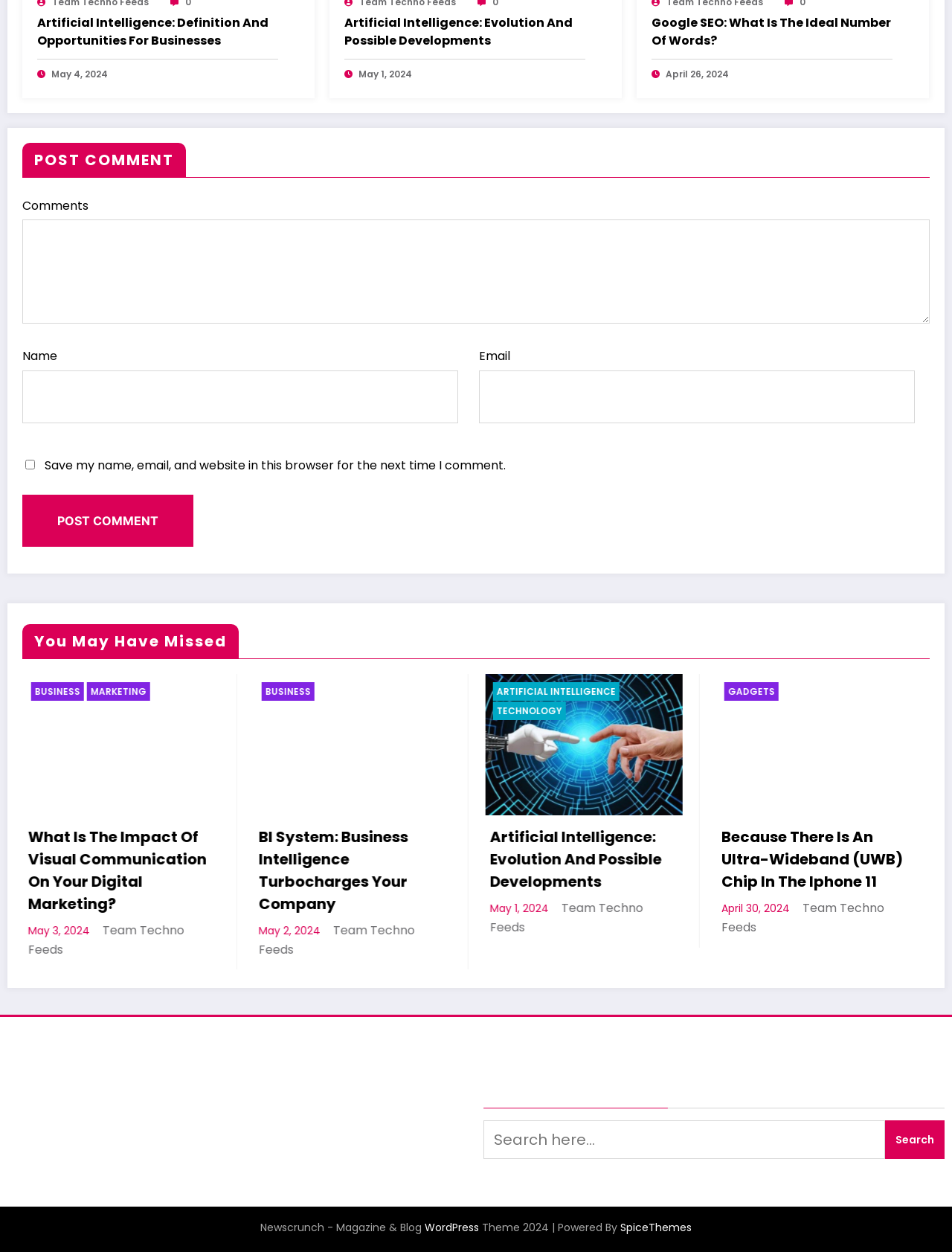Please find the bounding box coordinates of the element that you should click to achieve the following instruction: "Read about Artificial Intelligence". The coordinates should be presented as four float numbers between 0 and 1: [left, top, right, bottom].

[0.039, 0.011, 0.292, 0.04]